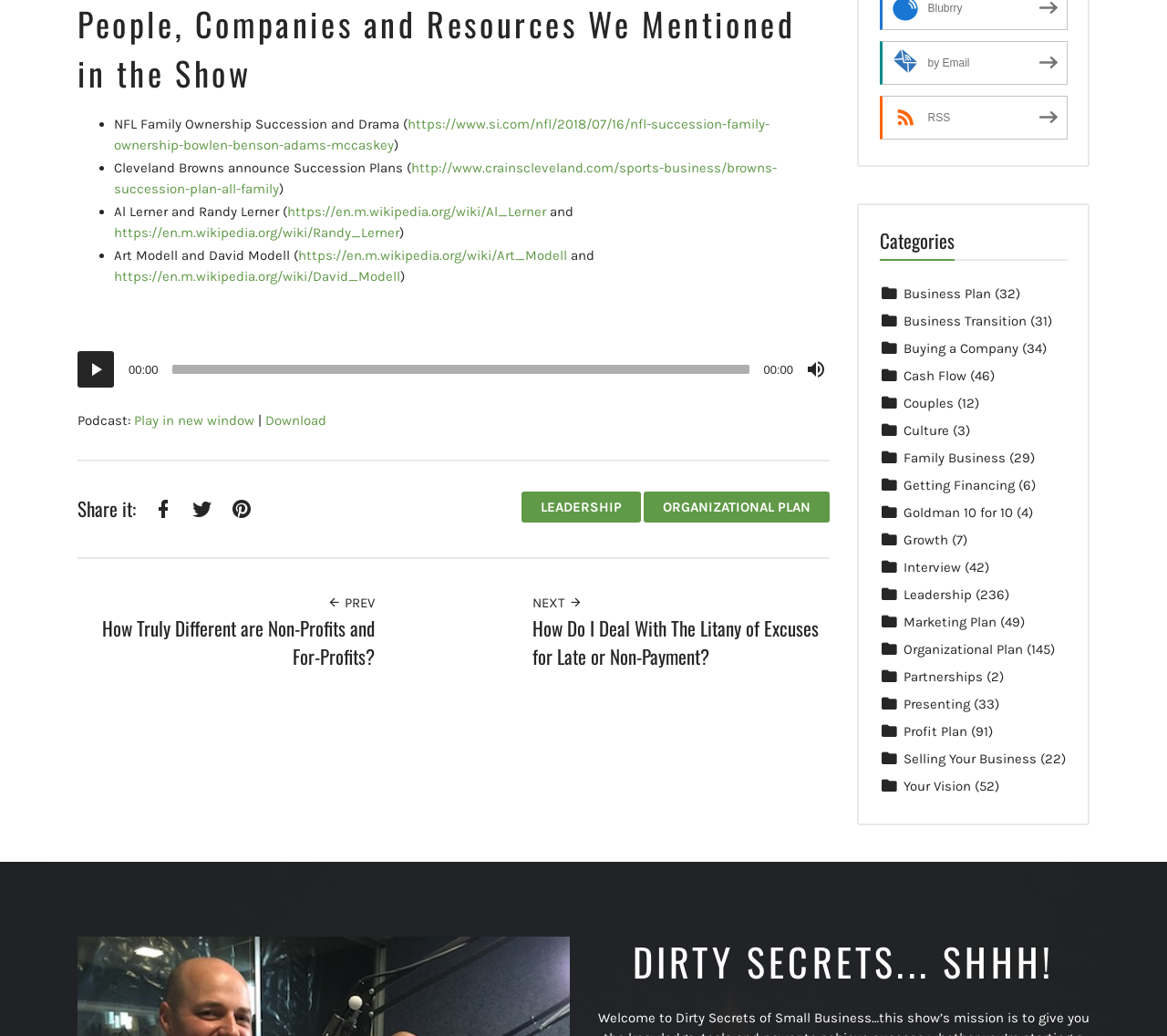Please specify the bounding box coordinates of the clickable region necessary for completing the following instruction: "Play the audio". The coordinates must consist of four float numbers between 0 and 1, i.e., [left, top, right, bottom].

[0.066, 0.339, 0.098, 0.374]